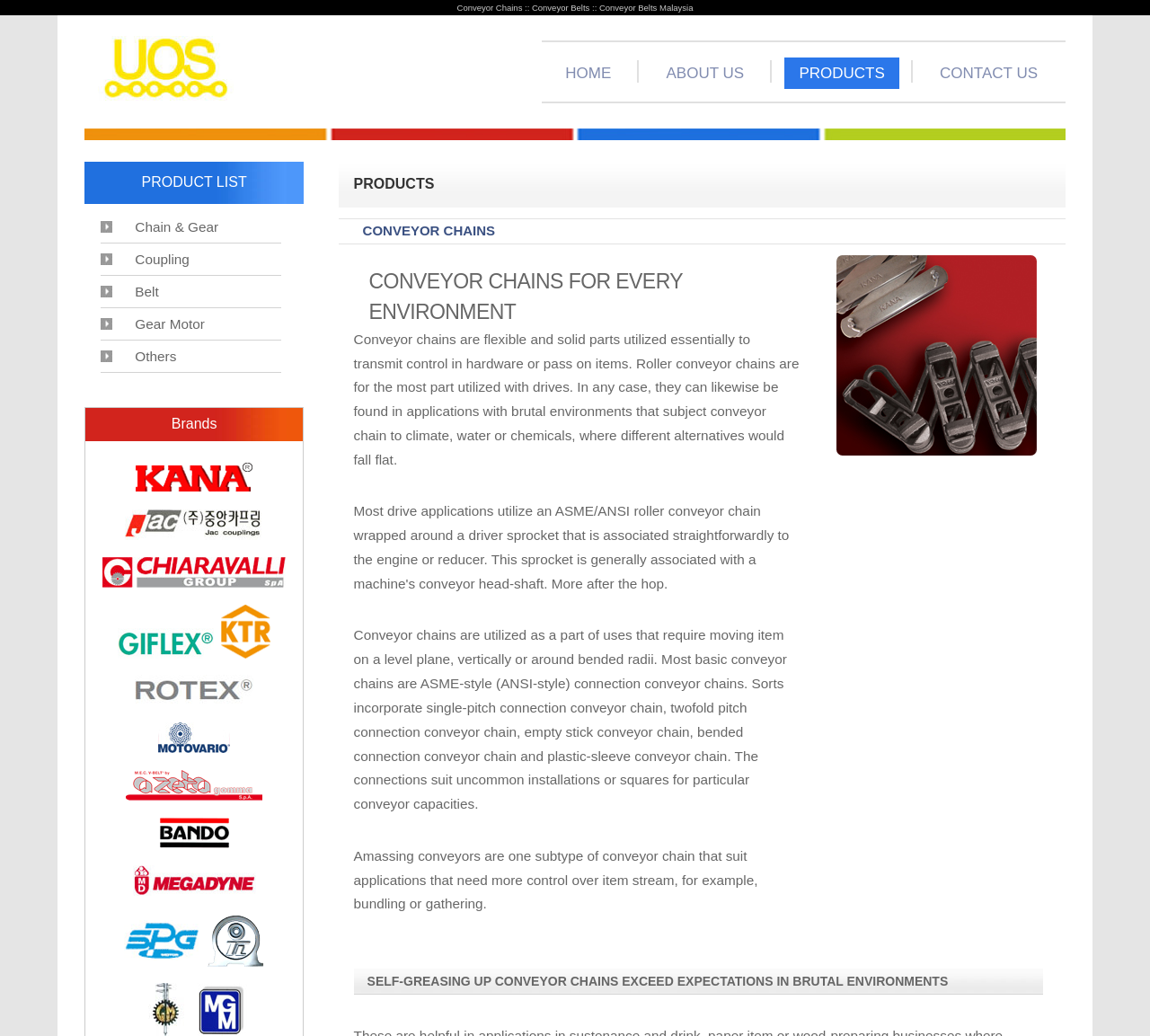Determine the bounding box coordinates for the UI element described. Format the coordinates as (top-left x, top-left y, bottom-right x, bottom-right y) and ensure all values are between 0 and 1. Element description: HOME

[0.479, 0.062, 0.544, 0.079]